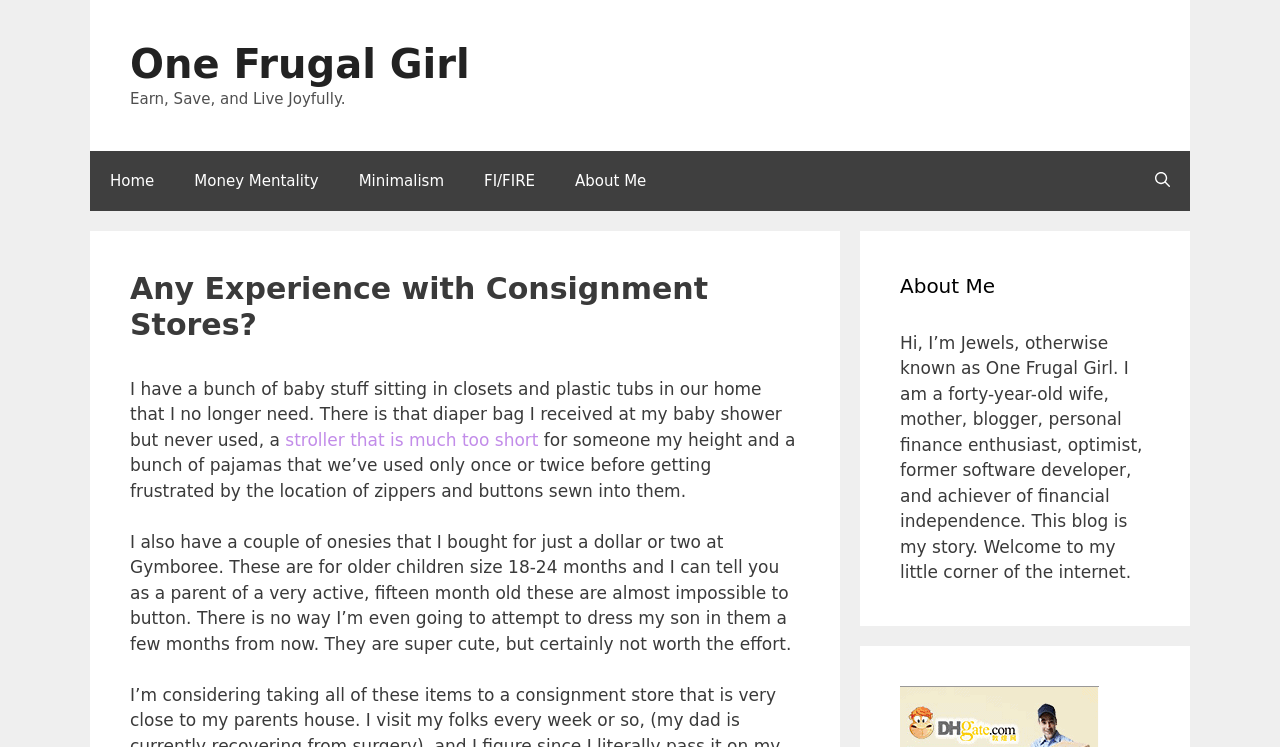What is the name of the blogger?
Please ensure your answer is as detailed and informative as possible.

I found the answer by looking at the banner section of the webpage, where it says 'One Frugal Girl' with a description 'Earn, Save, and Live Joyfully.' This suggests that One Frugal Girl is the name of the blogger or the website.